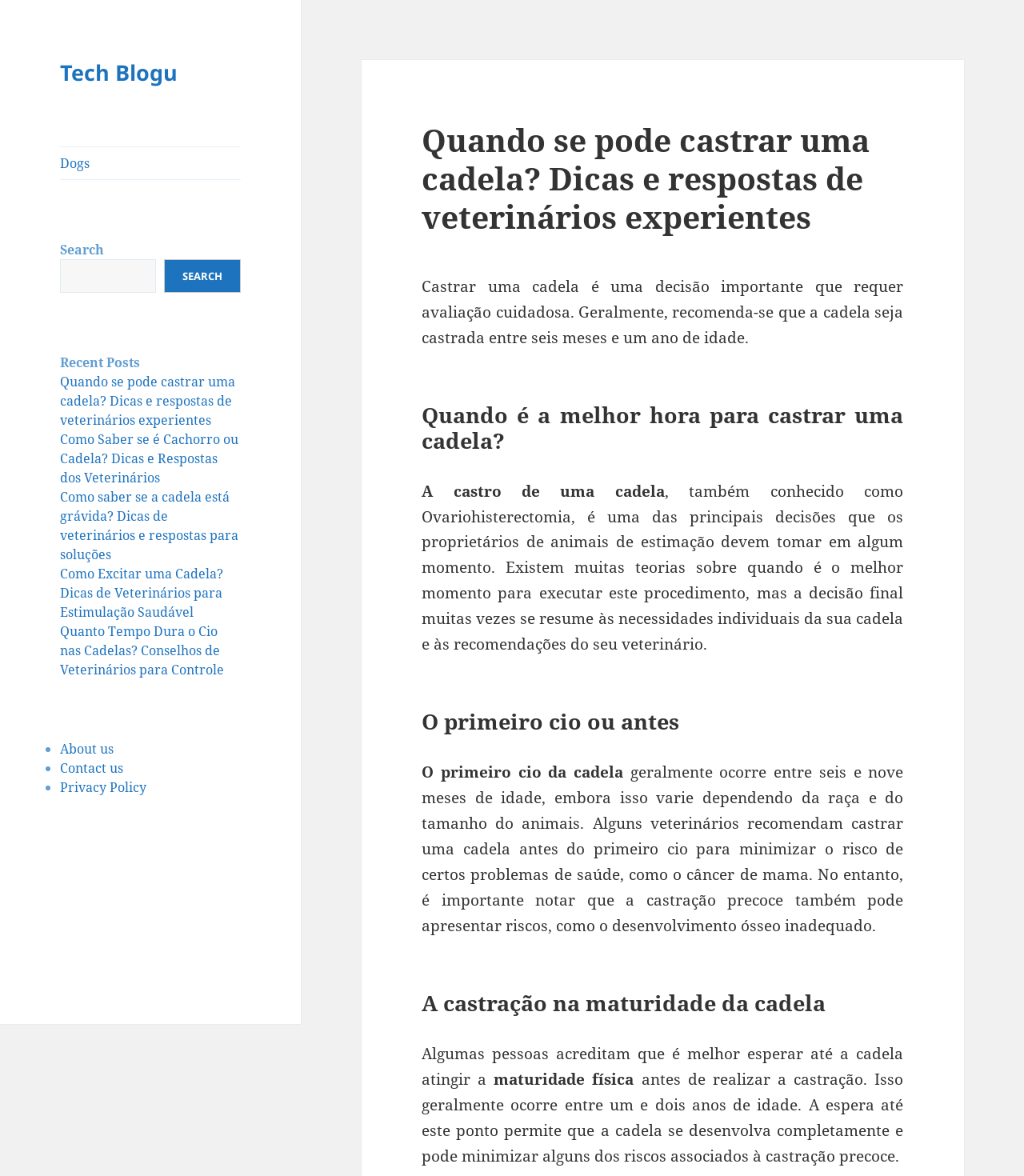Give a short answer using one word or phrase for the question:
What is the purpose of the links at the bottom of the webpage?

To navigate to other pages